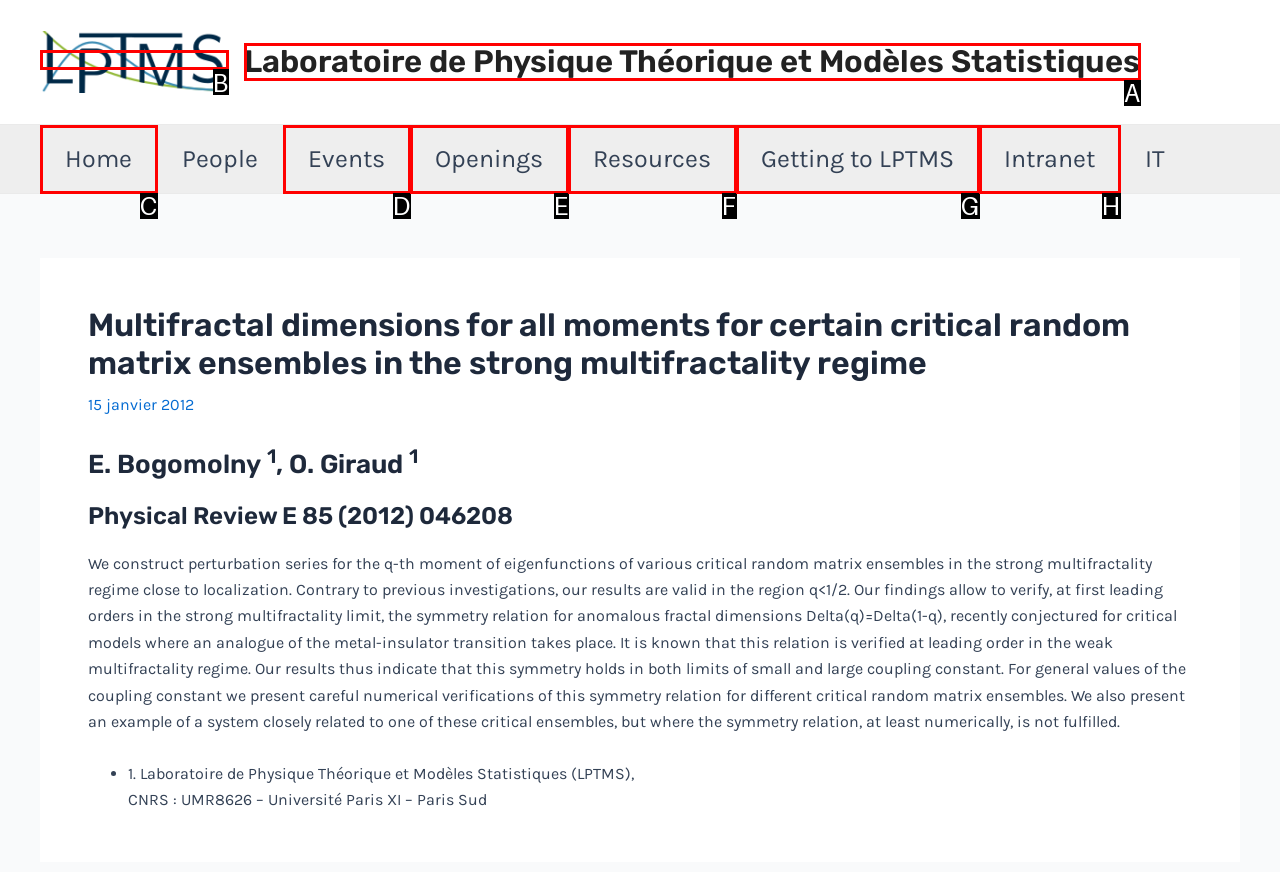Identify the HTML element to click to execute this task: visit Laboratoire de Physique Théorique et Modèles Statistiques again Respond with the letter corresponding to the proper option.

A